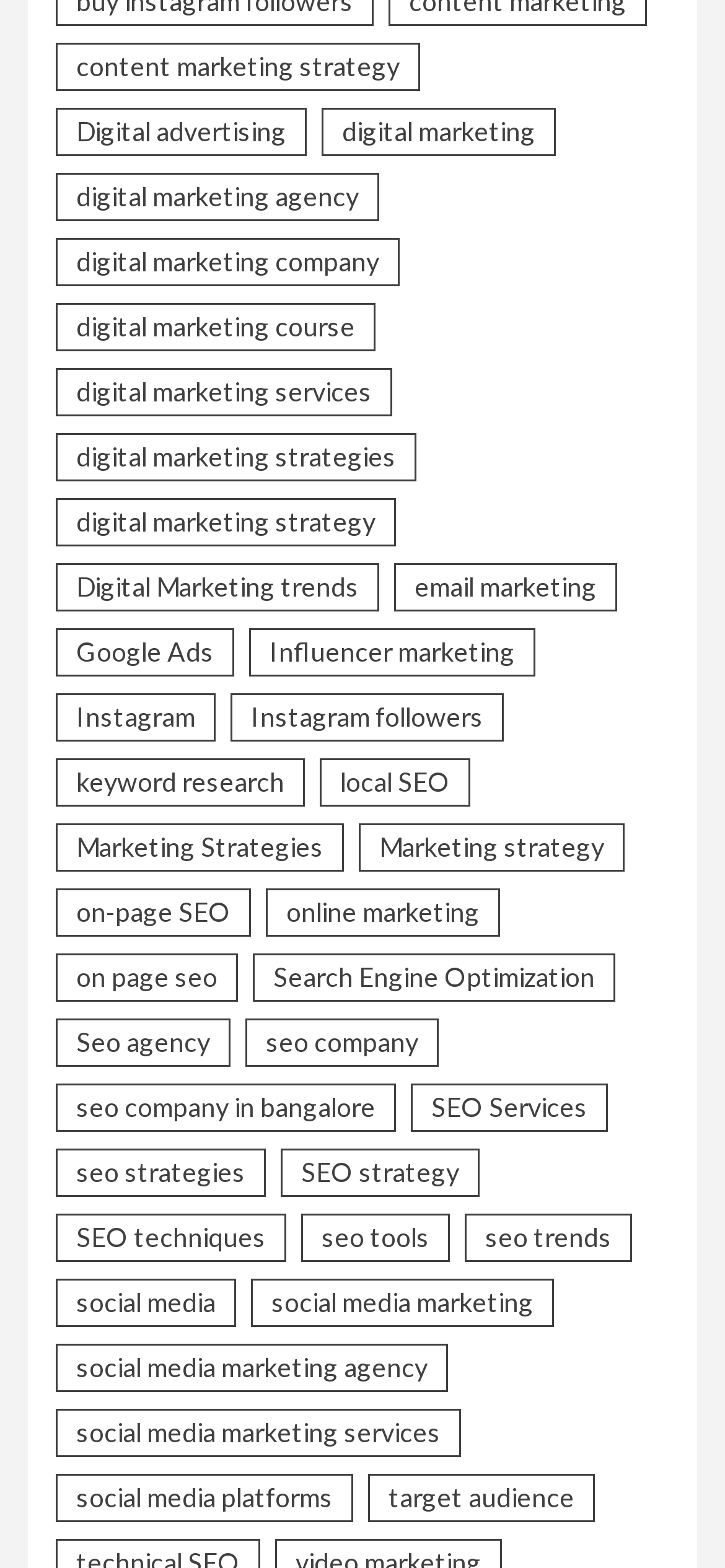Provide your answer in one word or a succinct phrase for the question: 
What is the topic of the link located below the link 'Digital Marketing Trends'?

Email Marketing